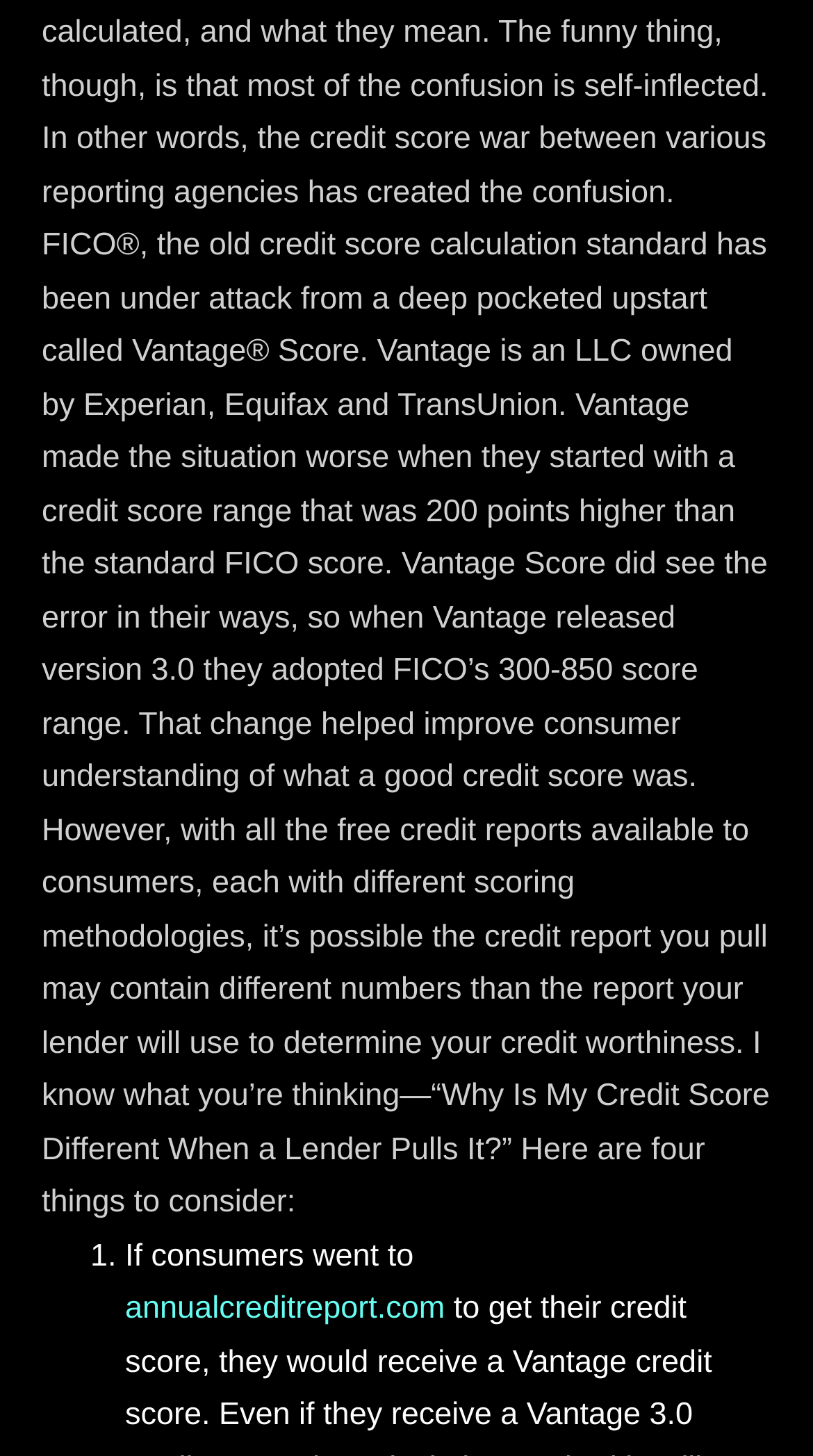Determine the bounding box for the HTML element described here: "annualcreditreport.com". The coordinates should be given as [left, top, right, bottom] with each number being a float between 0 and 1.

[0.154, 0.886, 0.547, 0.911]